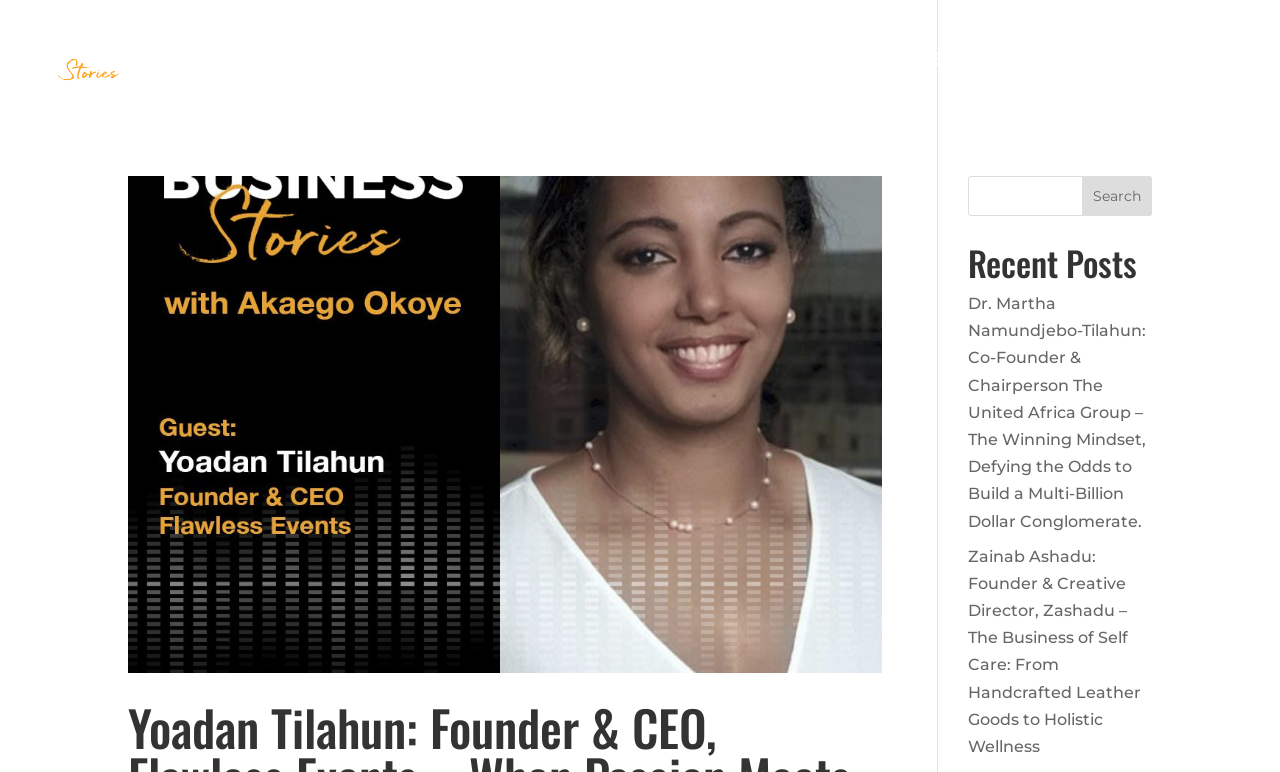Reply to the question with a brief word or phrase: Who is the founder of Flawless Events?

Yoadan Tilahun